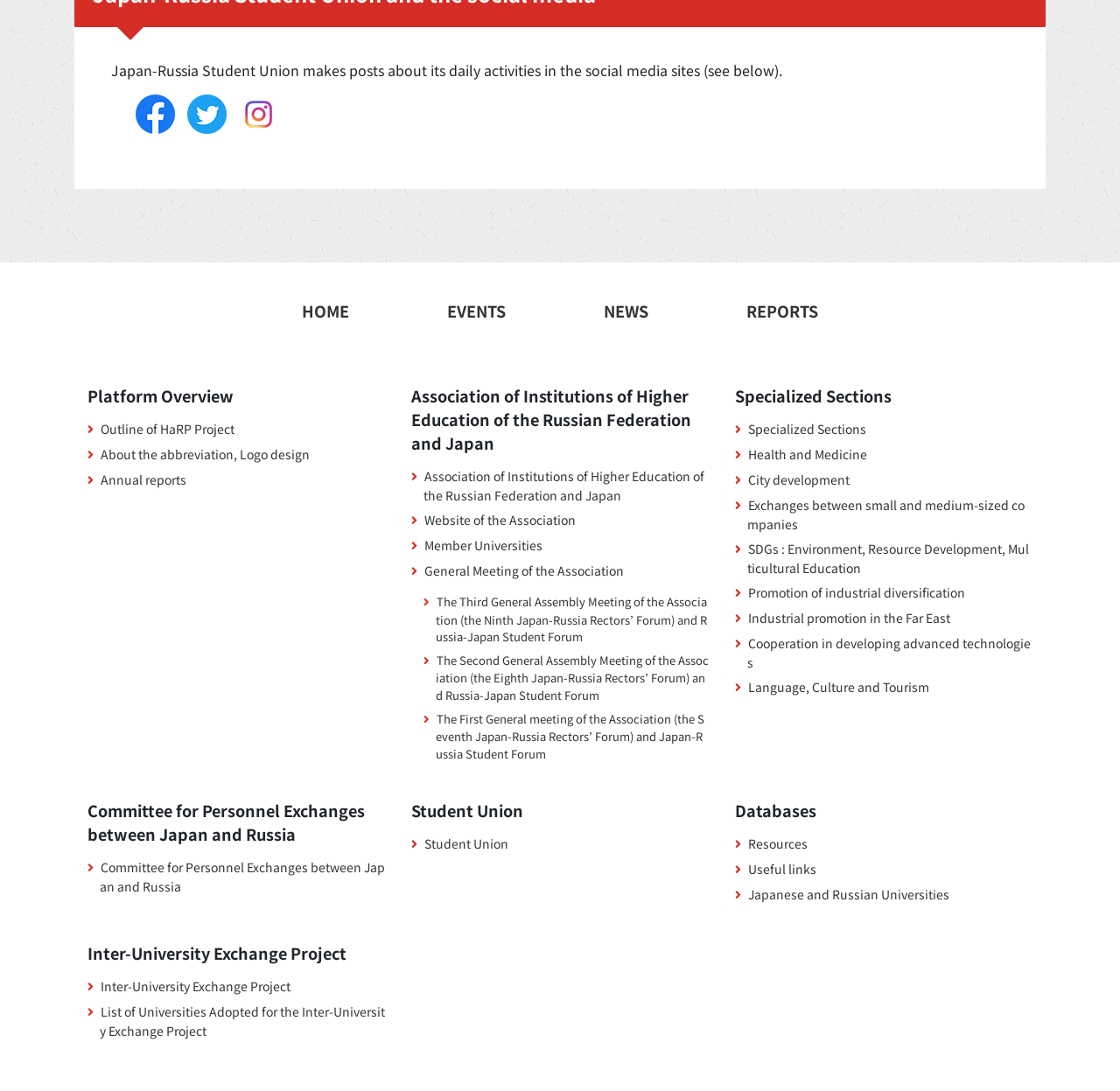Give the bounding box coordinates for this UI element: "Specialized Sections". The coordinates should be four float numbers between 0 and 1, arranged as [left, top, right, bottom].

[0.668, 0.385, 0.773, 0.401]